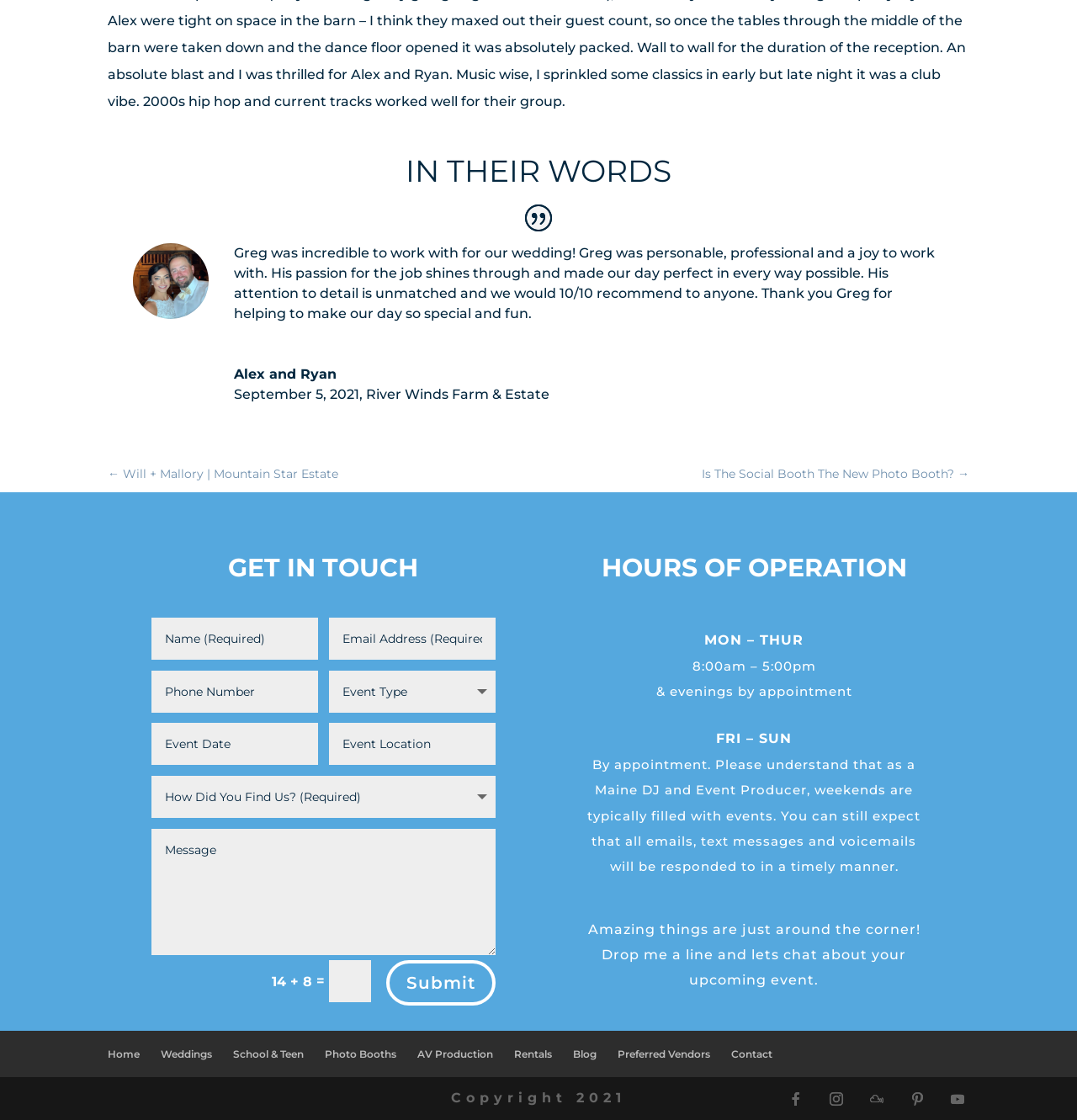Please determine the bounding box of the UI element that matches this description: name="et_pb_contact_email_0" placeholder="Email Address (Required)". The coordinates should be given as (top-left x, top-left y, bottom-right x, bottom-right y), with all values between 0 and 1.

[0.305, 0.552, 0.46, 0.589]